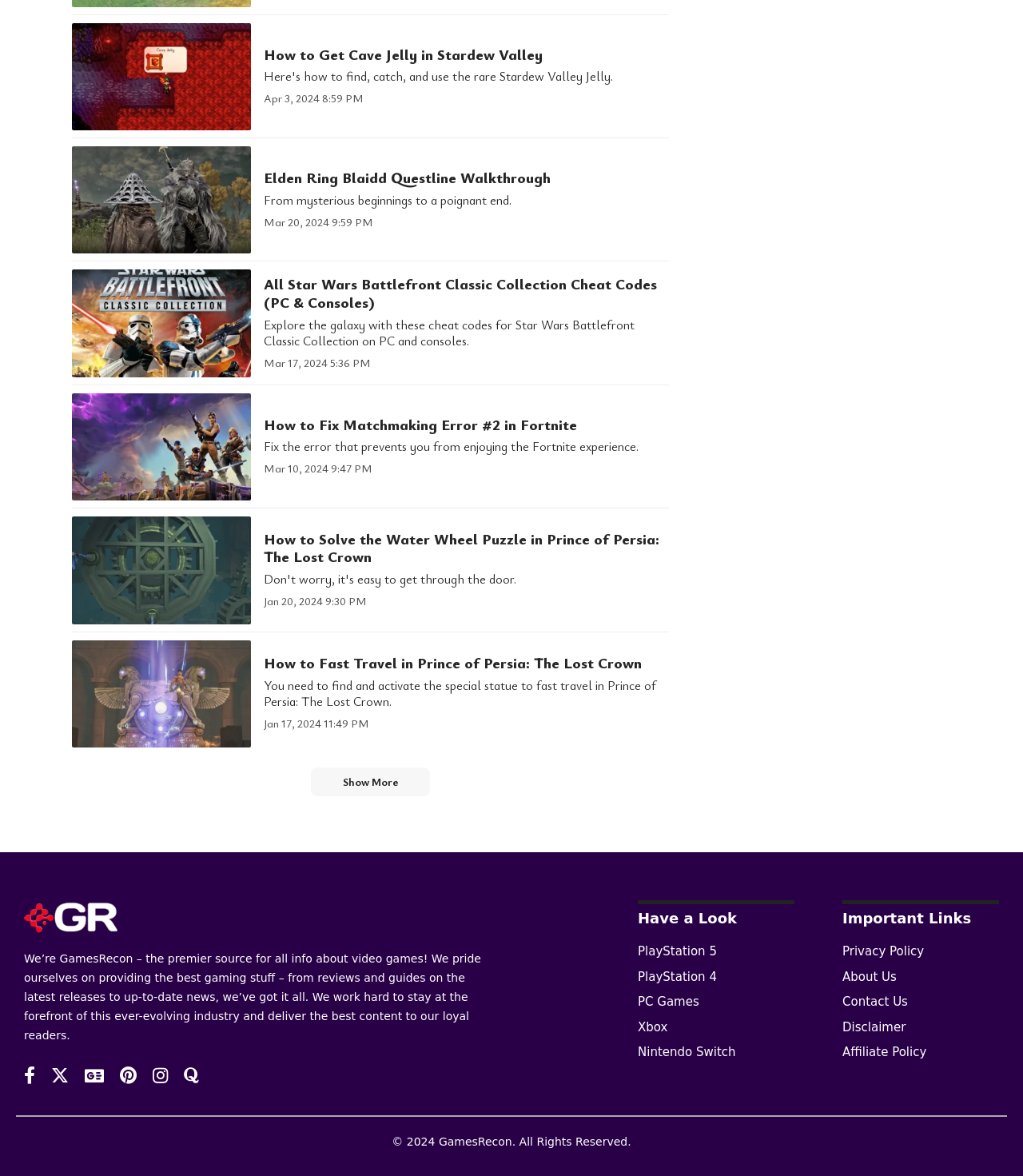Please find the bounding box coordinates of the section that needs to be clicked to achieve this instruction: "View the Photo Gallery".

None